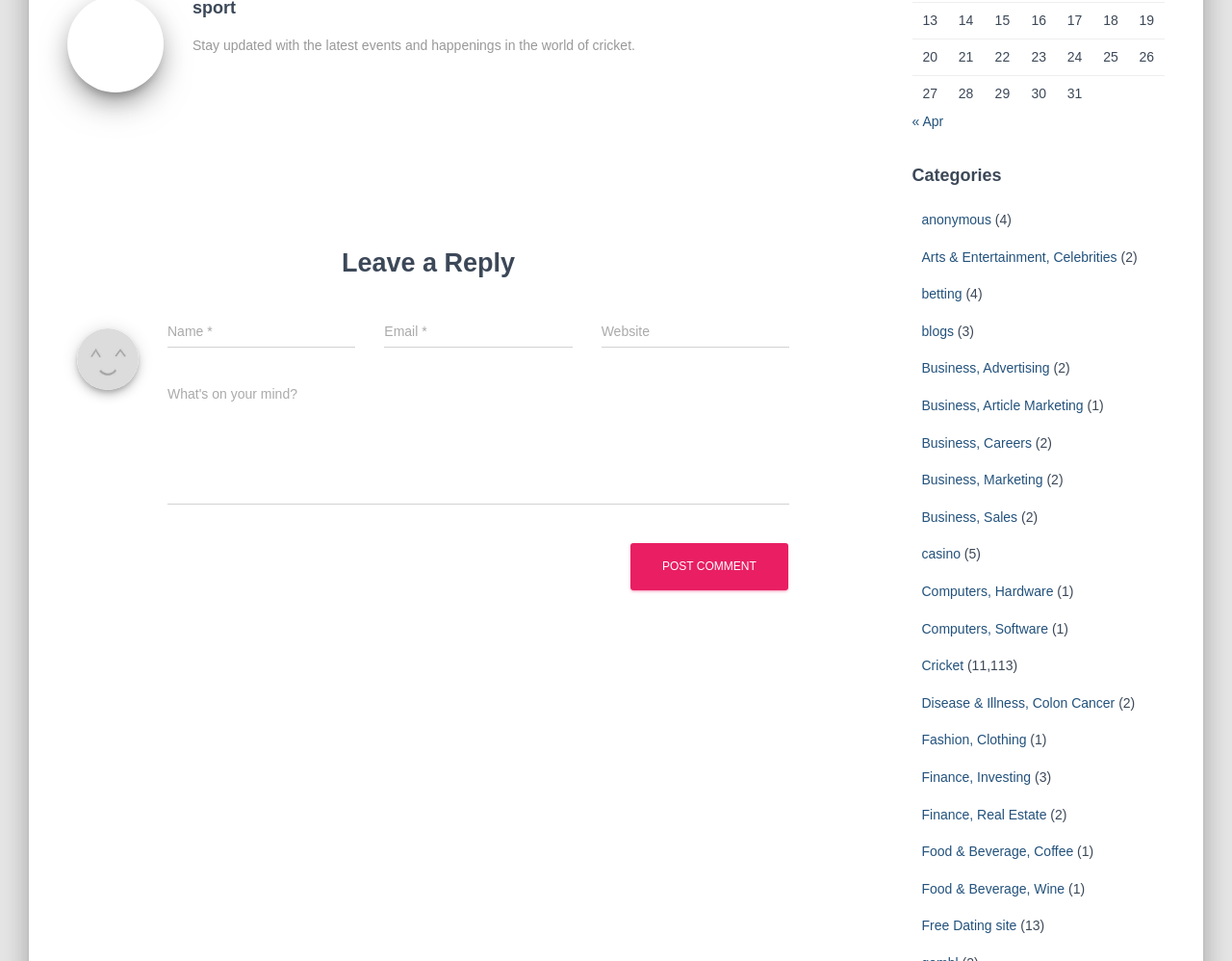How many categories are listed?
Use the information from the image to give a detailed answer to the question.

I counted the number of categories by looking at the links with IDs 425-464, which have descriptive text such as 'Arts & Entertainment, Celebrities' and 'Business, Marketing'. These links are likely used to categorize articles or posts, and there are 24 of them in total.